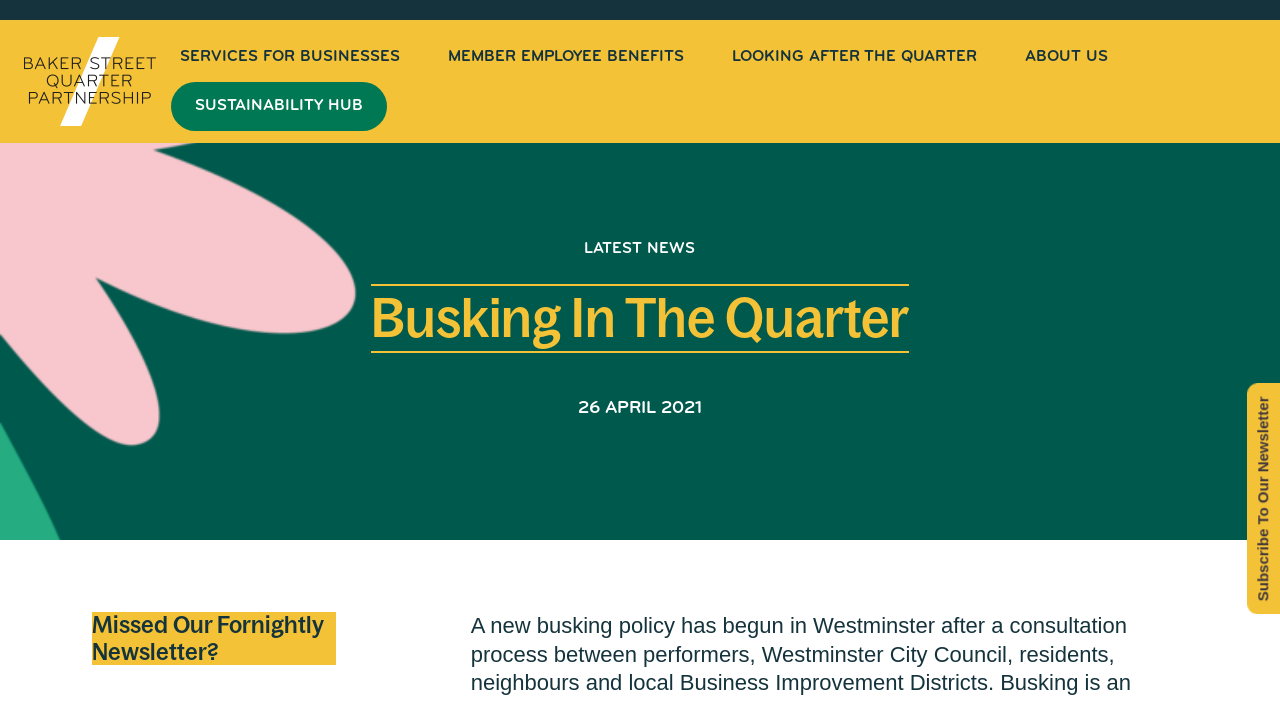Analyze and describe the webpage in a detailed narrative.

The webpage is about the Baker Street Quarter Partnership, specifically focusing on busking in the area. At the top left, there is a link to the Baker Street Quarter Partnership. Below it, a horizontal menubar spans across the page, containing five menu items: Services For Businesses, Member Employee Benefits, Looking After The Quarter, About Us, and Sustainability Hub. Each menu item has a corresponding link.

In the middle of the page, there is a section labeled "LATEST NEWS". Below it, a heading reads "Busking In The Quarter", which is likely the title of the main article. The article appears to be about a new busking policy in Westminster, as mentioned in the meta description.

To the right of the article title, there is a date "26 APRIL 2021". At the bottom of the page, there is a heading that asks "Missed Our Fornightly Newsletter?", which may be a call to action or a link to a newsletter archive. Overall, the webpage has a simple and organized layout, with clear headings and concise text.